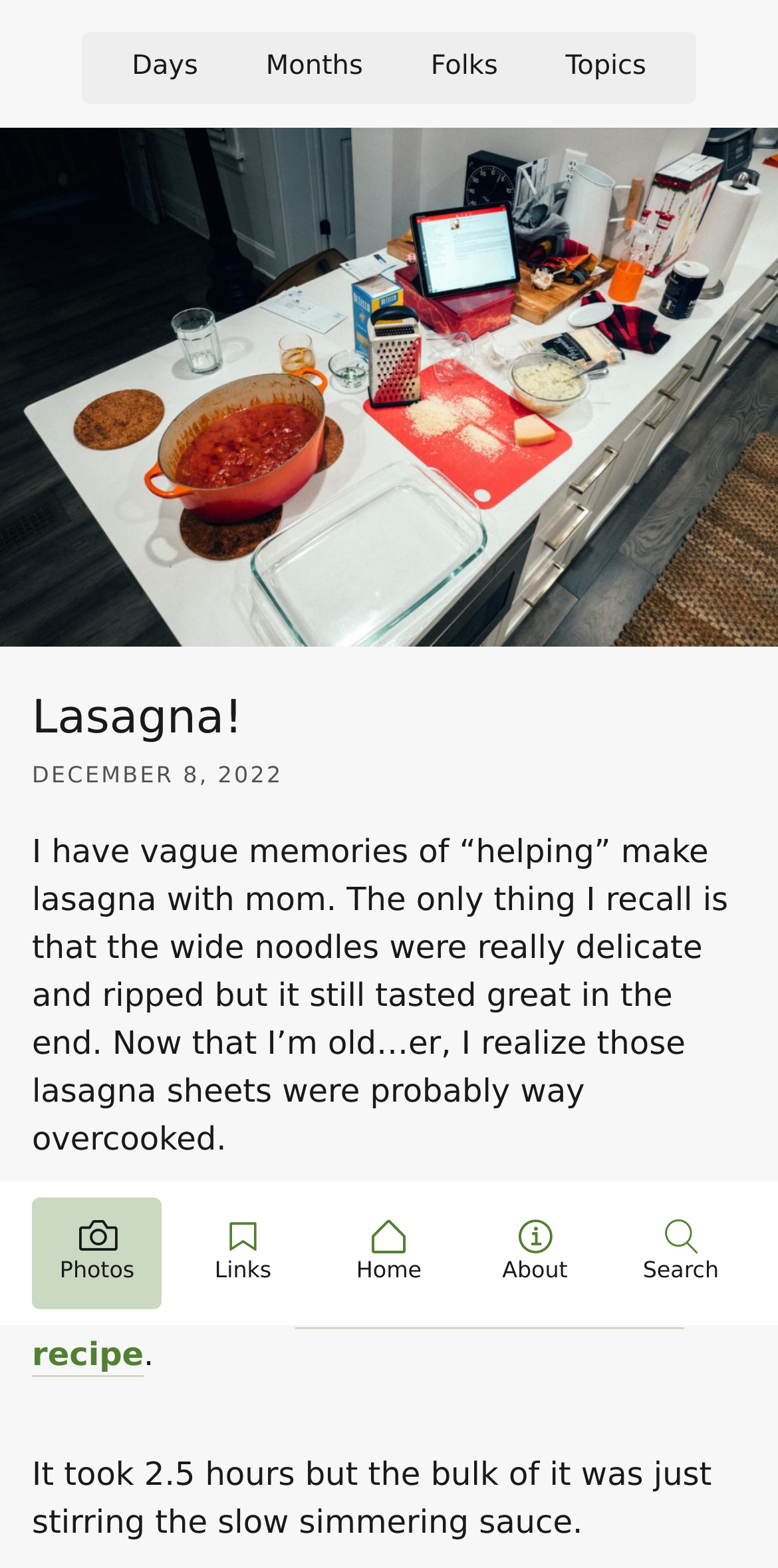How long did it take to make the lasagna?
Please provide a comprehensive answer to the question based on the webpage screenshot.

According to the text, the author spent 2.5 hours making the lasagna, with most of the time spent stirring the slow-simmering sauce.